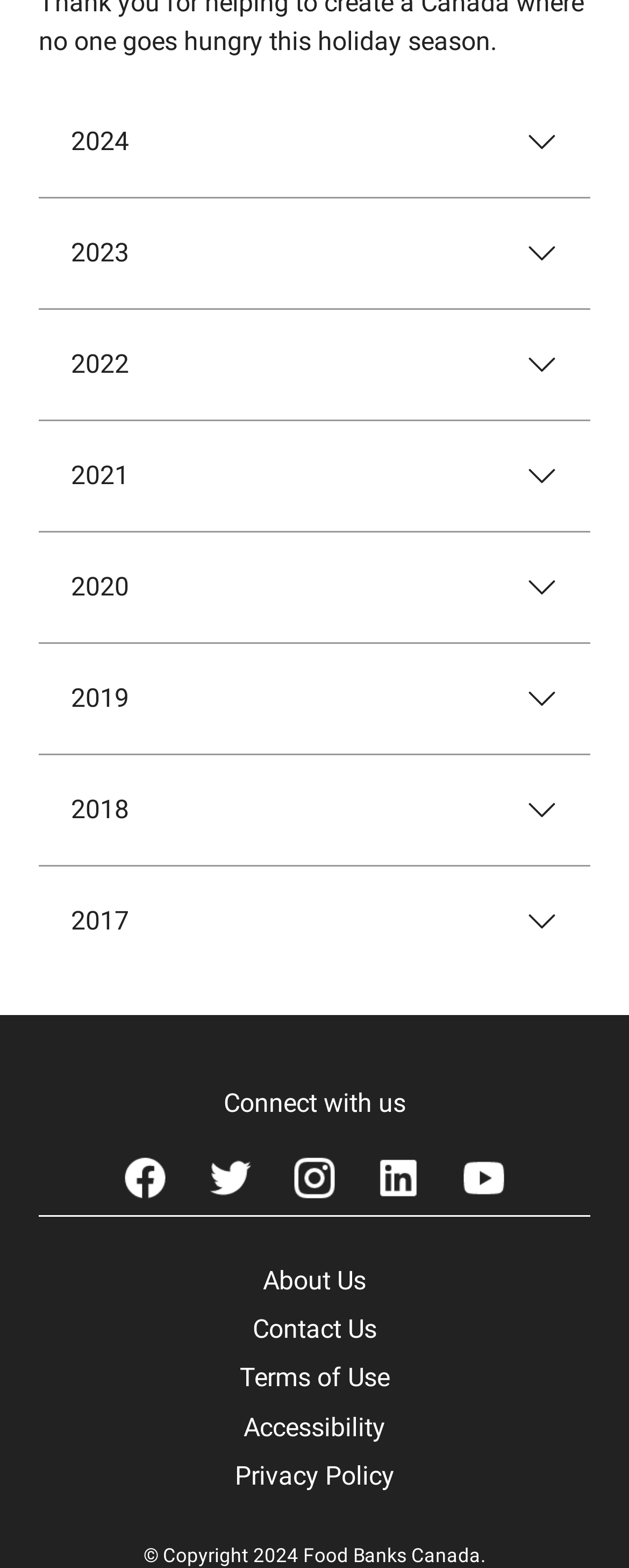Determine the bounding box coordinates of the element's region needed to click to follow the instruction: "View terms of use". Provide these coordinates as four float numbers between 0 and 1, formatted as [left, top, right, bottom].

[0.332, 0.864, 0.668, 0.895]